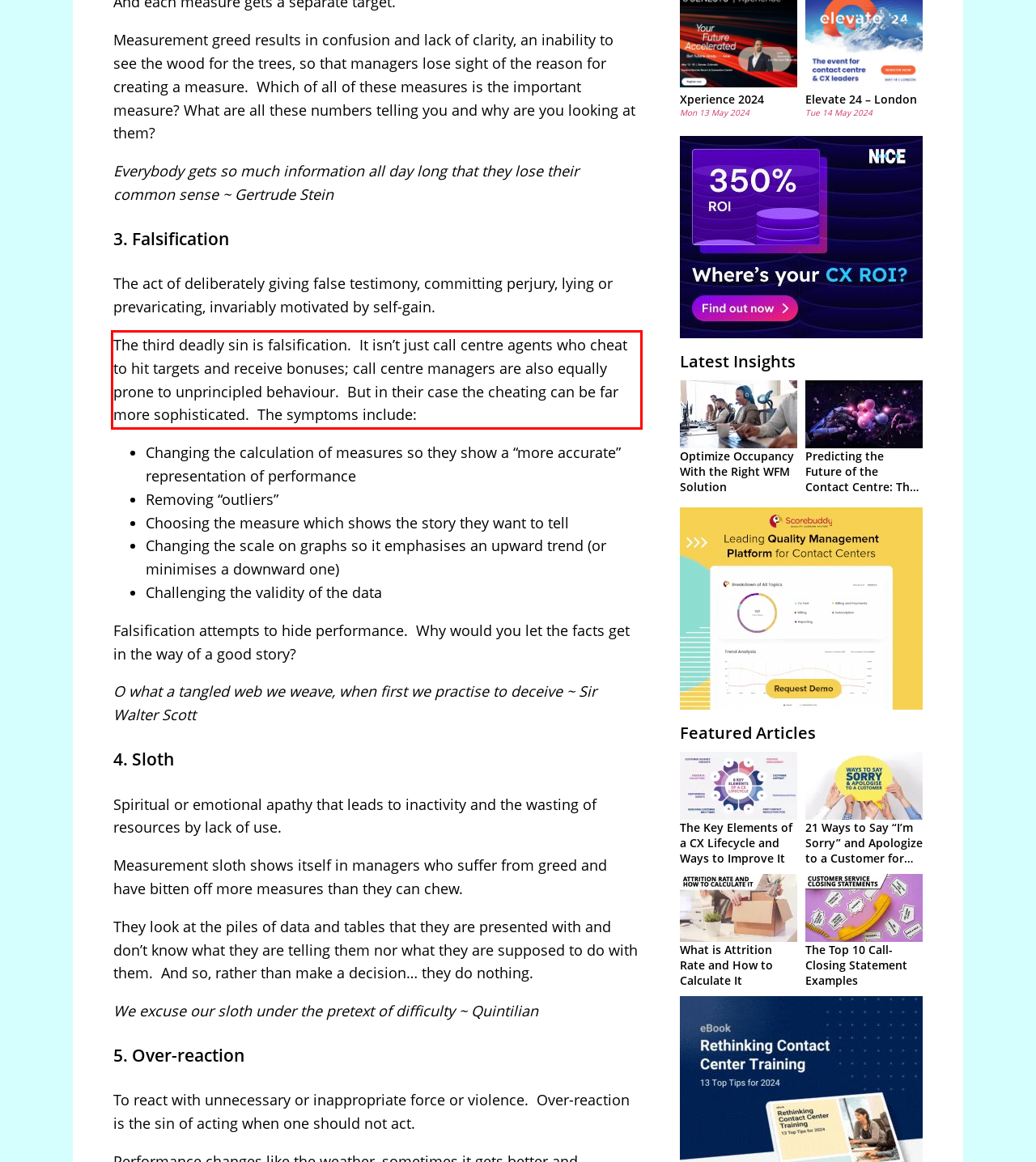Given a screenshot of a webpage with a red bounding box, please identify and retrieve the text inside the red rectangle.

The third deadly sin is falsification. It isn’t just call centre agents who cheat to hit targets and receive bonuses; call centre managers are also equally prone to unprincipled behaviour. But in their case the cheating can be far more sophisticated. The symptoms include: